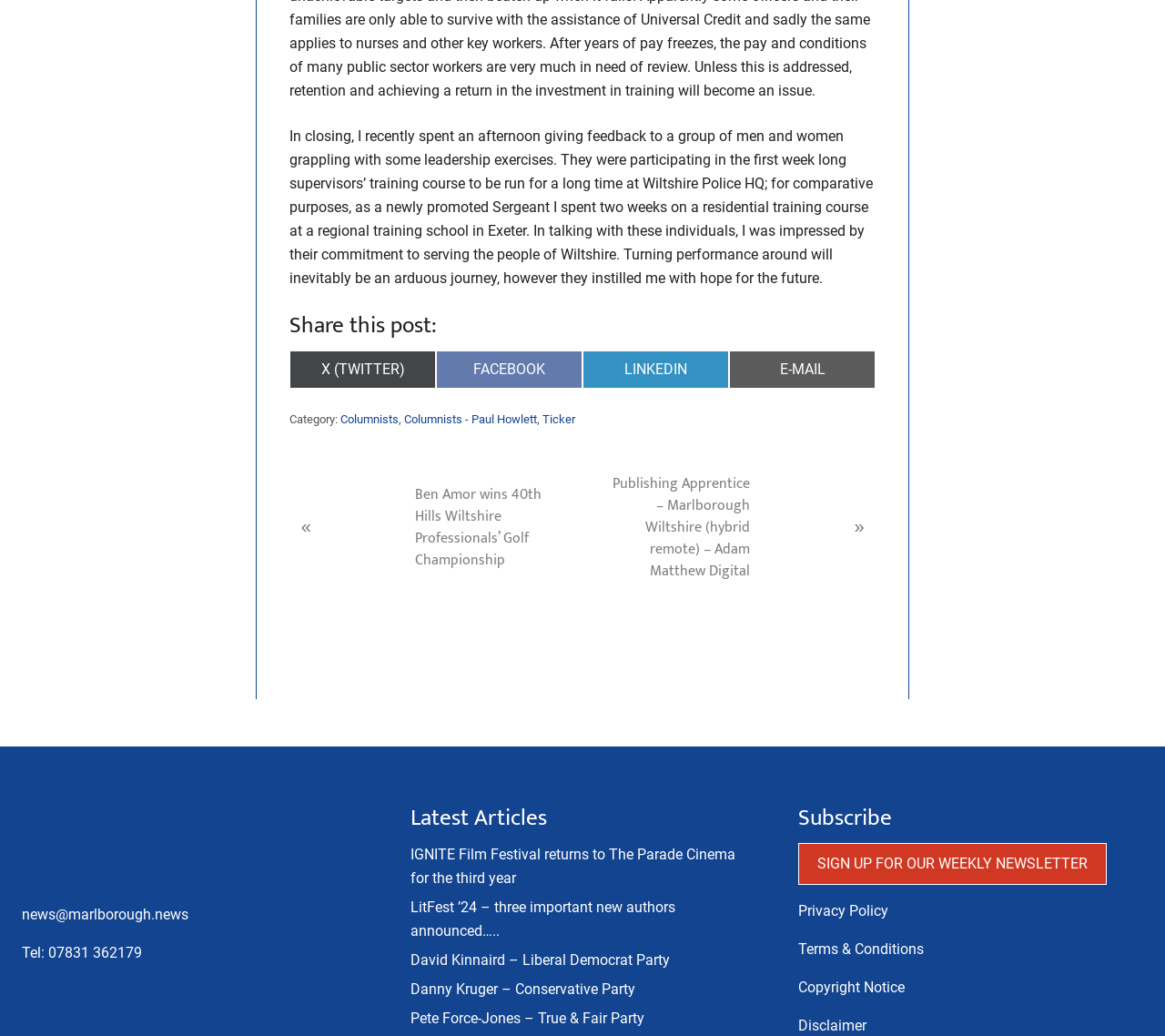What is the category of the current post?
Carefully analyze the image and provide a detailed answer to the question.

I found the category by looking at the footer section of the webpage, where it says 'Category:' followed by a link to 'Columnists' and another link to 'Columnists - Paul Howlett', indicating that the current post belongs to the 'Columnists' category.